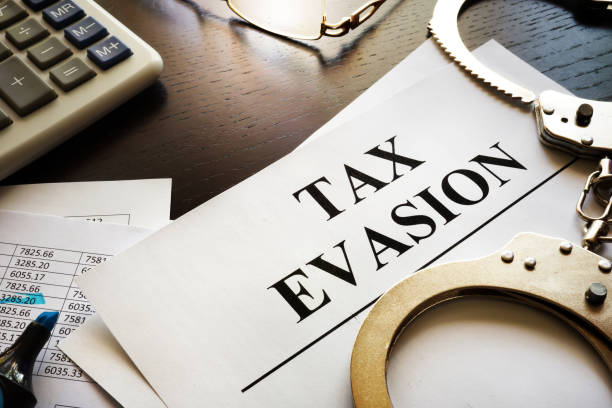Describe all elements and aspects of the image.

The image portrays a tabletop scene centered around the theme of tax evasion. Prominently displayed is a printed document labeled "TAX EVASION," which suggests the serious nature of the subject matter. Surrounding this document are several items that convey a sense of urgency and consequence: a calculator, financial papers with visible numbers, and a pair of handcuffs lying next to the document. This imagery underscores the implications of tax evasion as a criminal offense, highlighting not only the financial aspects but also the legal ramifications involved. The juxtaposition of the calculator and handcuffs evokes a stark reminder of the consequences that come with intentional tax noncompliance, reflecting the broader societal importance of maintaining tax integrity.